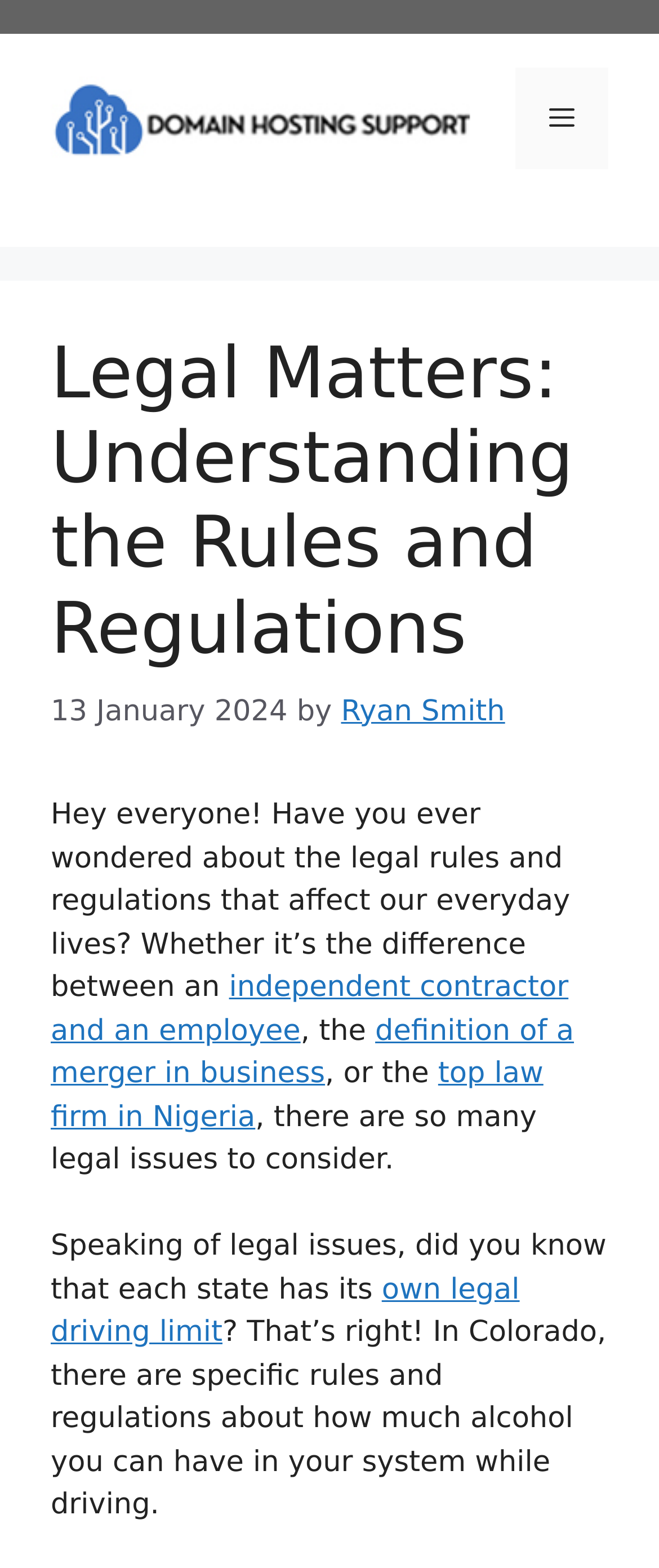Find the headline of the webpage and generate its text content.

Legal Matters: Understanding the Rules and Regulations